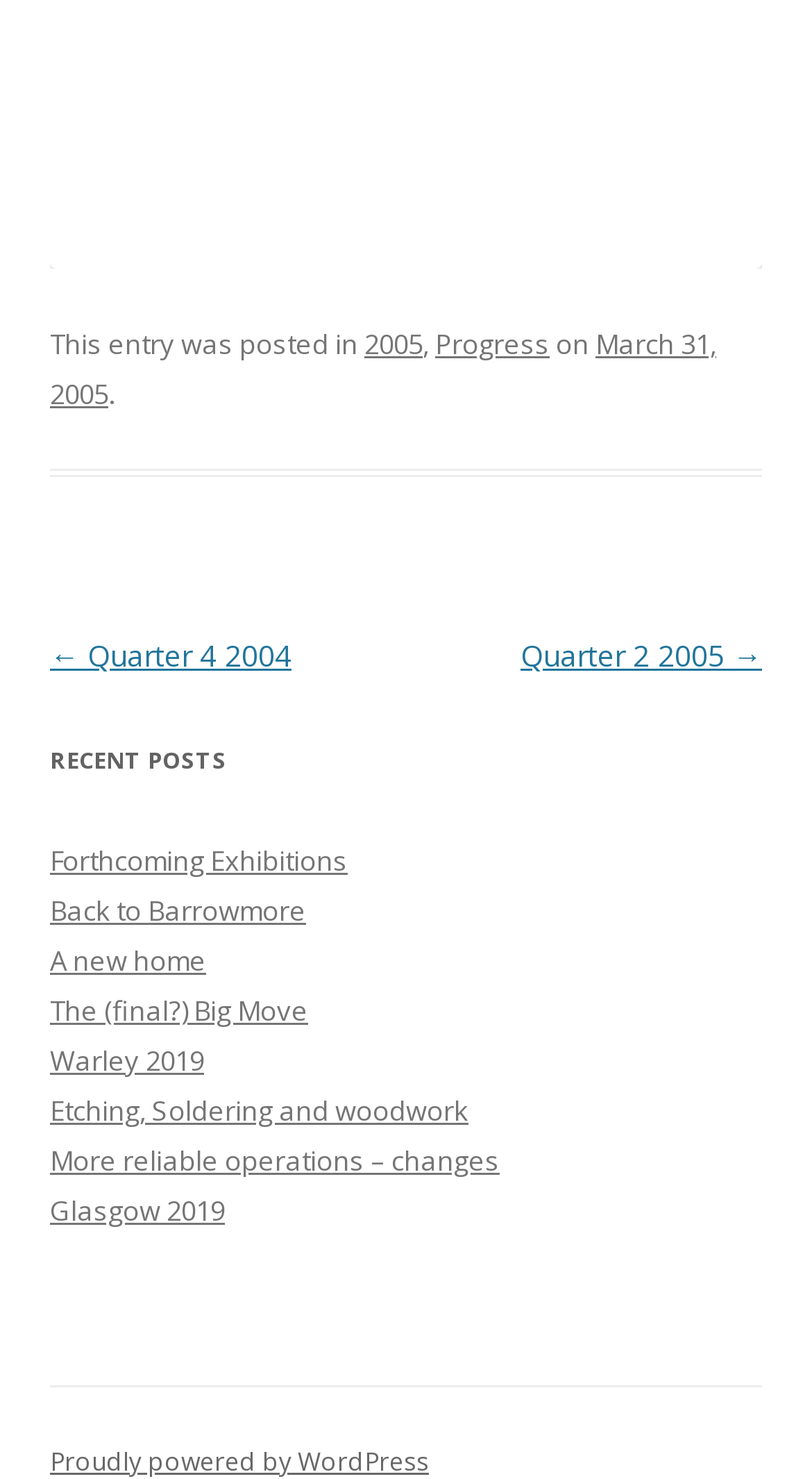What is the previous quarter listed?
Based on the content of the image, thoroughly explain and answer the question.

I found the previous quarter listed by looking at the 'Post navigation' section, where it says '← Quarter 4 2004'.